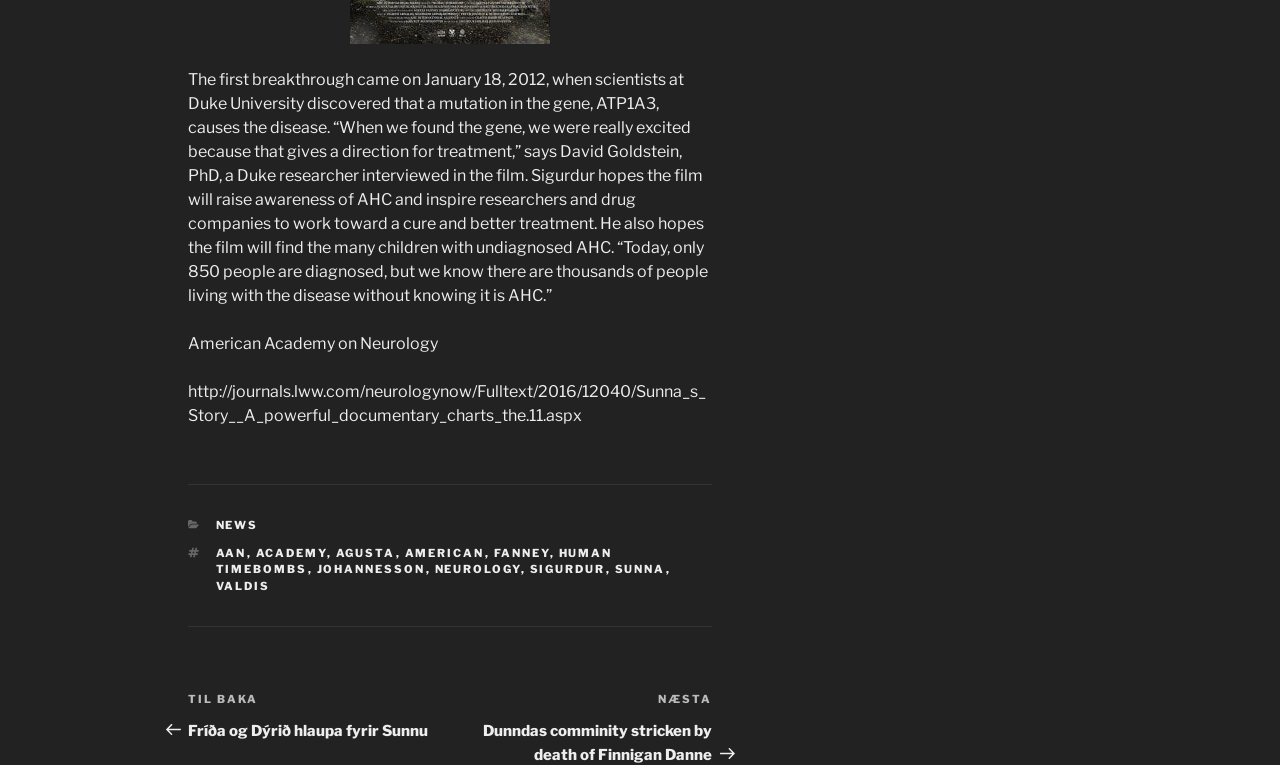Locate the bounding box coordinates of the area you need to click to fulfill this instruction: 'Go to the next article'. The coordinates must be in the form of four float numbers ranging from 0 to 1: [left, top, right, bottom].

[0.352, 0.903, 0.556, 0.998]